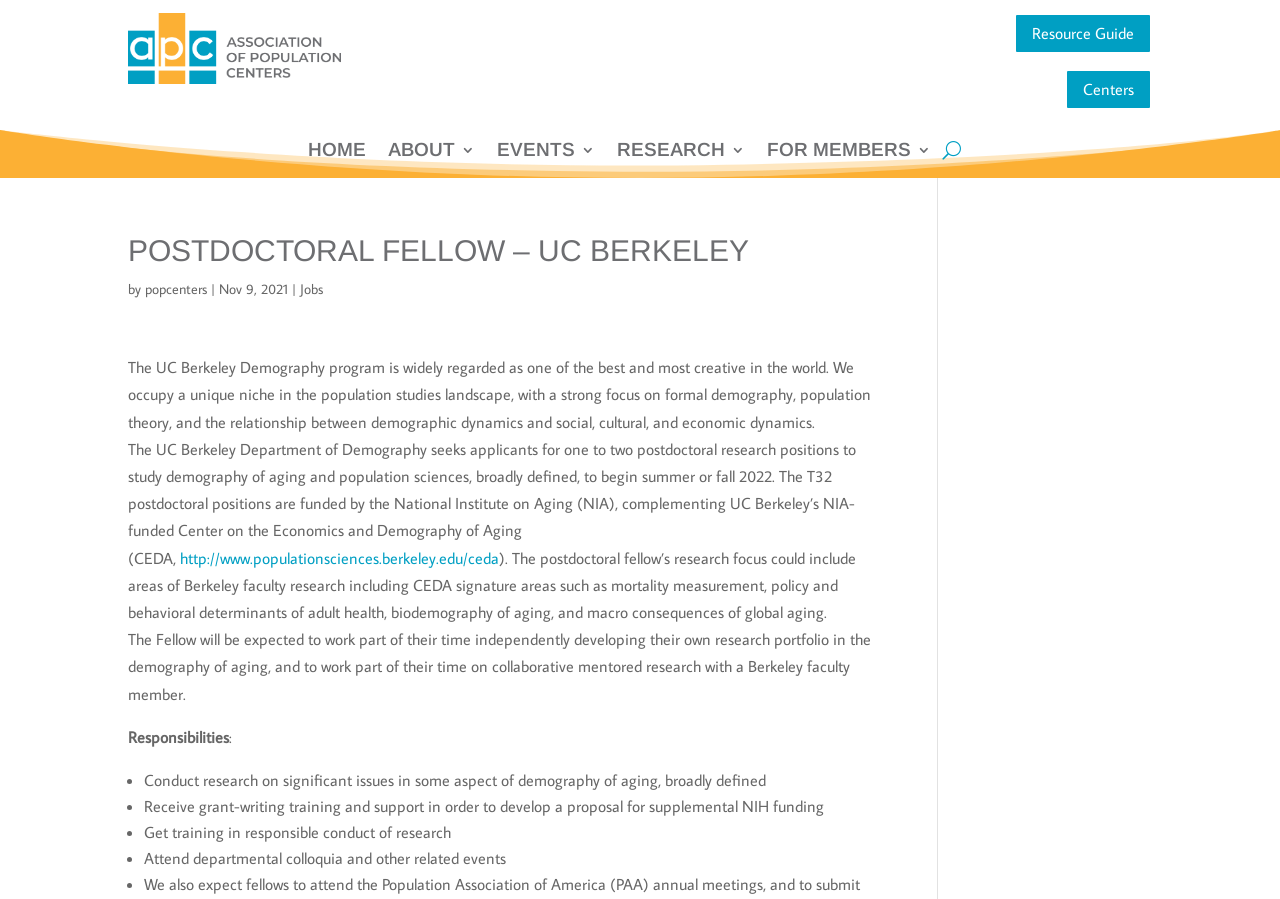Please identify the bounding box coordinates of the clickable area that will allow you to execute the instruction: "Visit the About Us page".

None